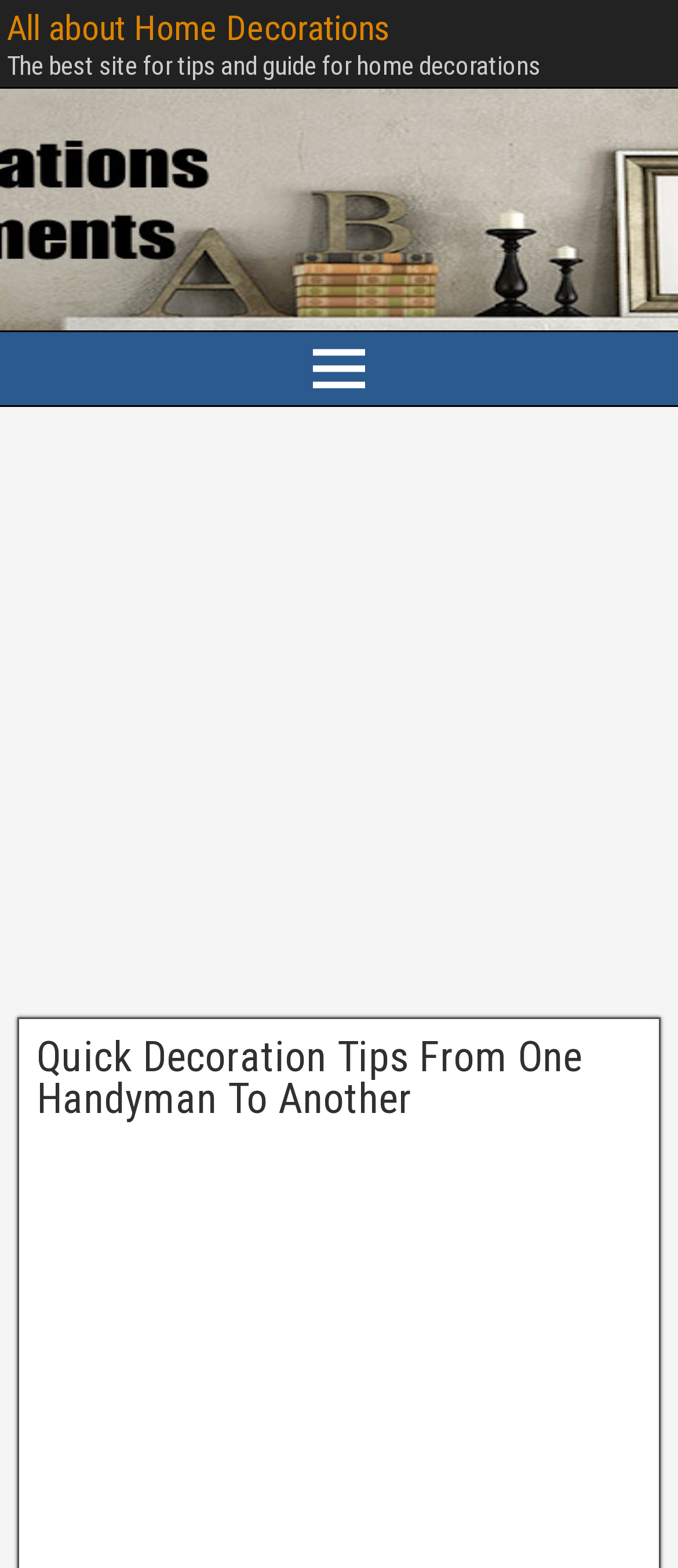What type of content is presented in the main section? Using the information from the screenshot, answer with a single word or phrase.

Tips and Guide